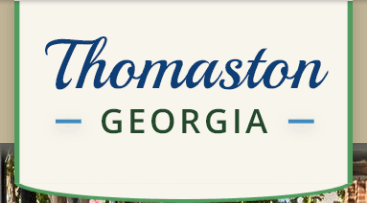What font style is used for the word 'Thomaston'?
Respond with a short answer, either a single word or a phrase, based on the image.

elegant cursive